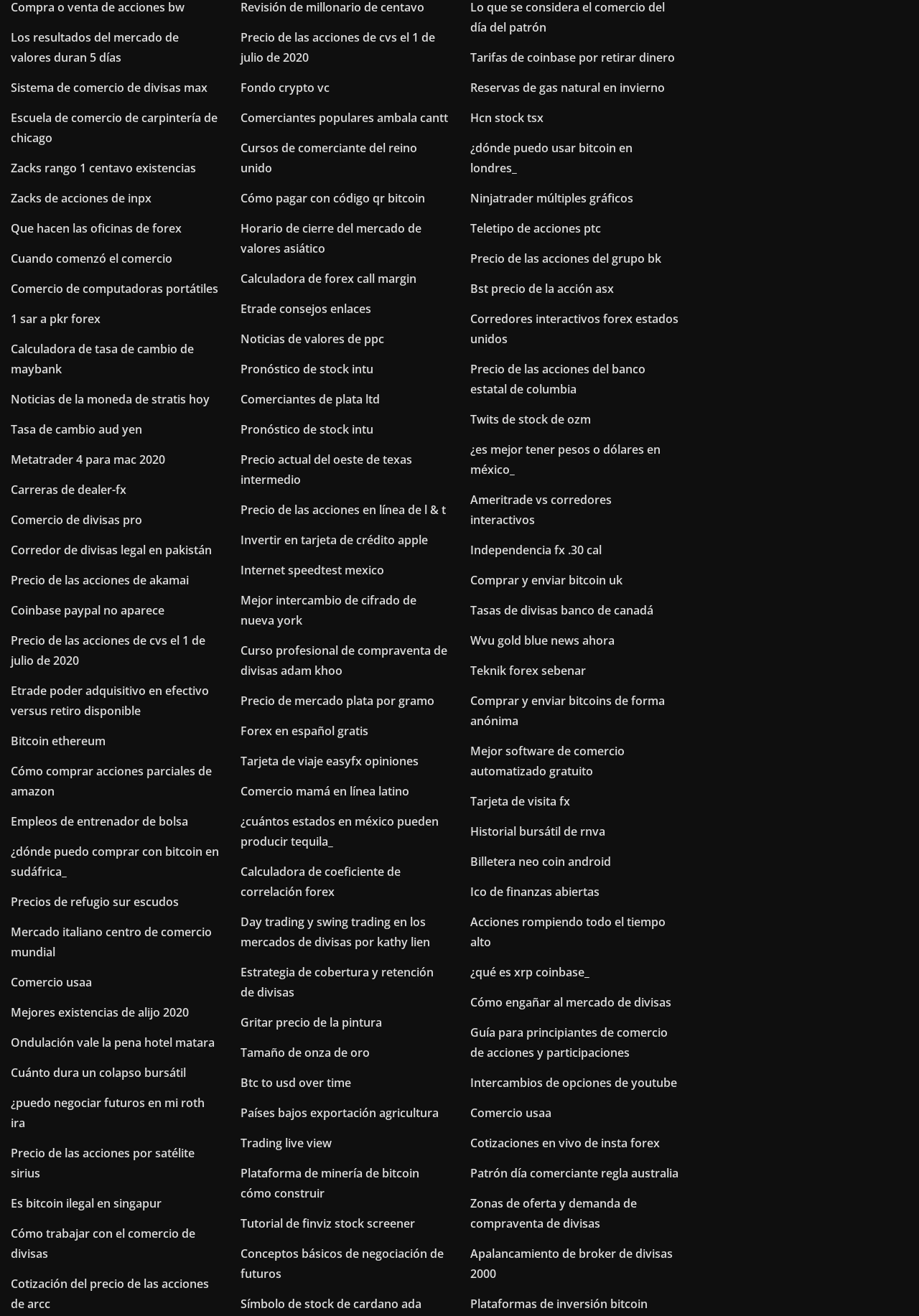Determine the bounding box coordinates of the clickable region to follow the instruction: "Click on 'Los resultados del mercado de valores duran 5 días'".

[0.012, 0.023, 0.195, 0.05]